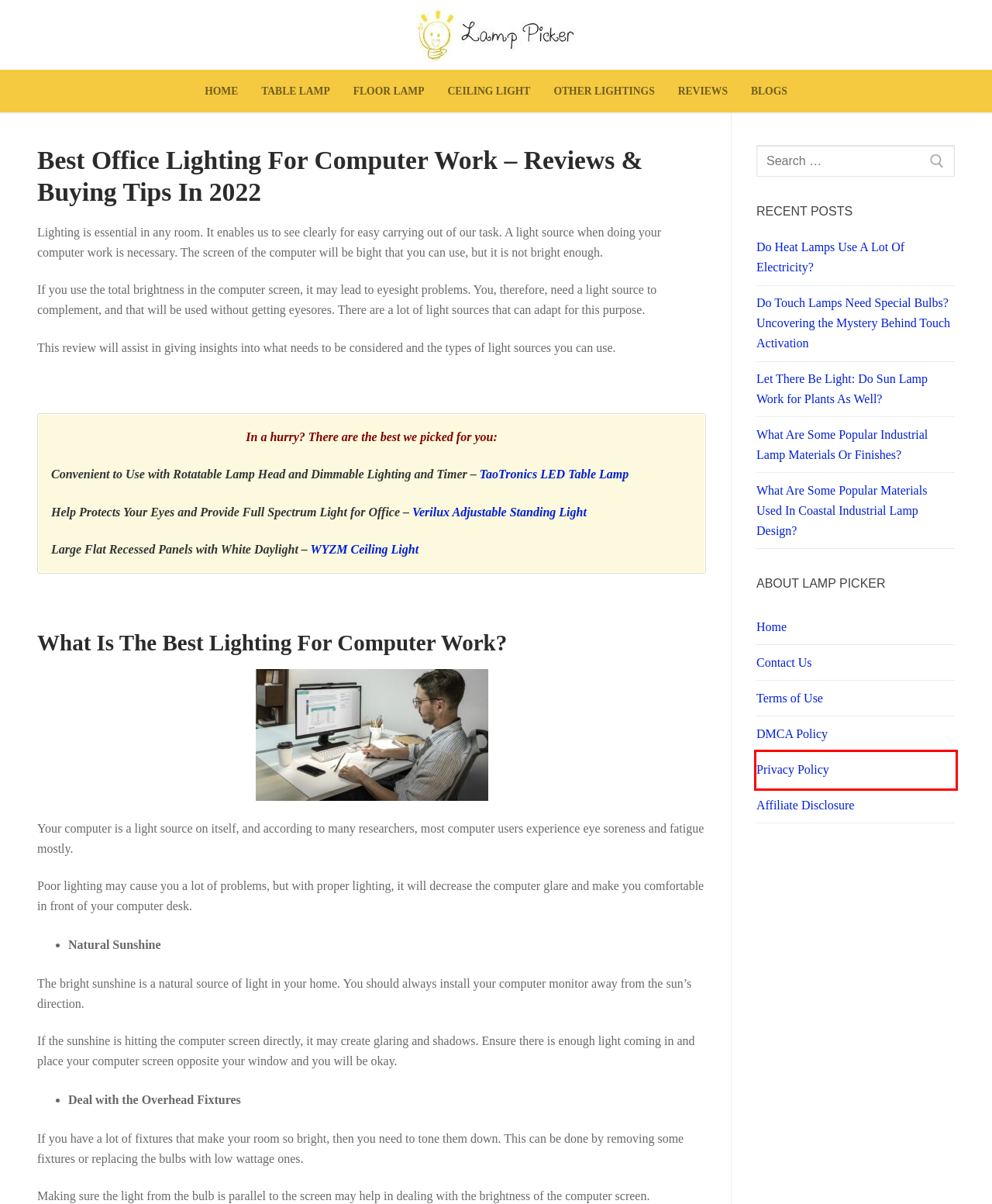Examine the screenshot of a webpage with a red bounding box around a UI element. Your task is to identify the webpage description that best corresponds to the new webpage after clicking the specified element. The given options are:
A. Privacy Policy - Lamp Picker
B. Lamp Picker - Hot Picks Lamps Buying List
C. What Are Some Popular Industrial Lamp Materials Or Finishes?
D. Let There Be Light: Do Sun Lamp Work For Plants As Well?
E. Do Touch Lamps Need Special Bulbs: Uncovering The Mystery Behind Touch Activation
F. DMCA Policy - Lamp Picker
G. What Are Some Popular Materials Used In Coastal Industrial Lamp Design?
H. Table Lamp Archives - Lamp Picker

A